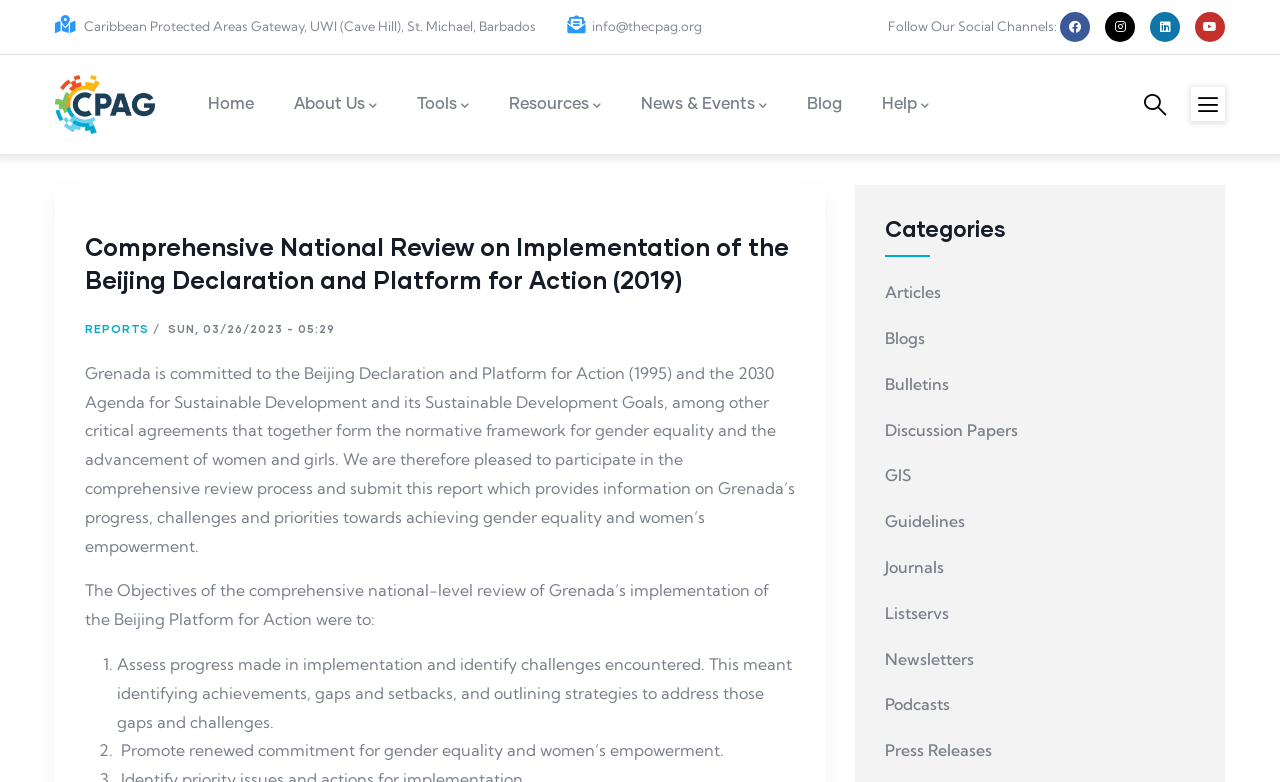How many social media channels are listed?
Please use the image to provide a one-word or short phrase answer.

4